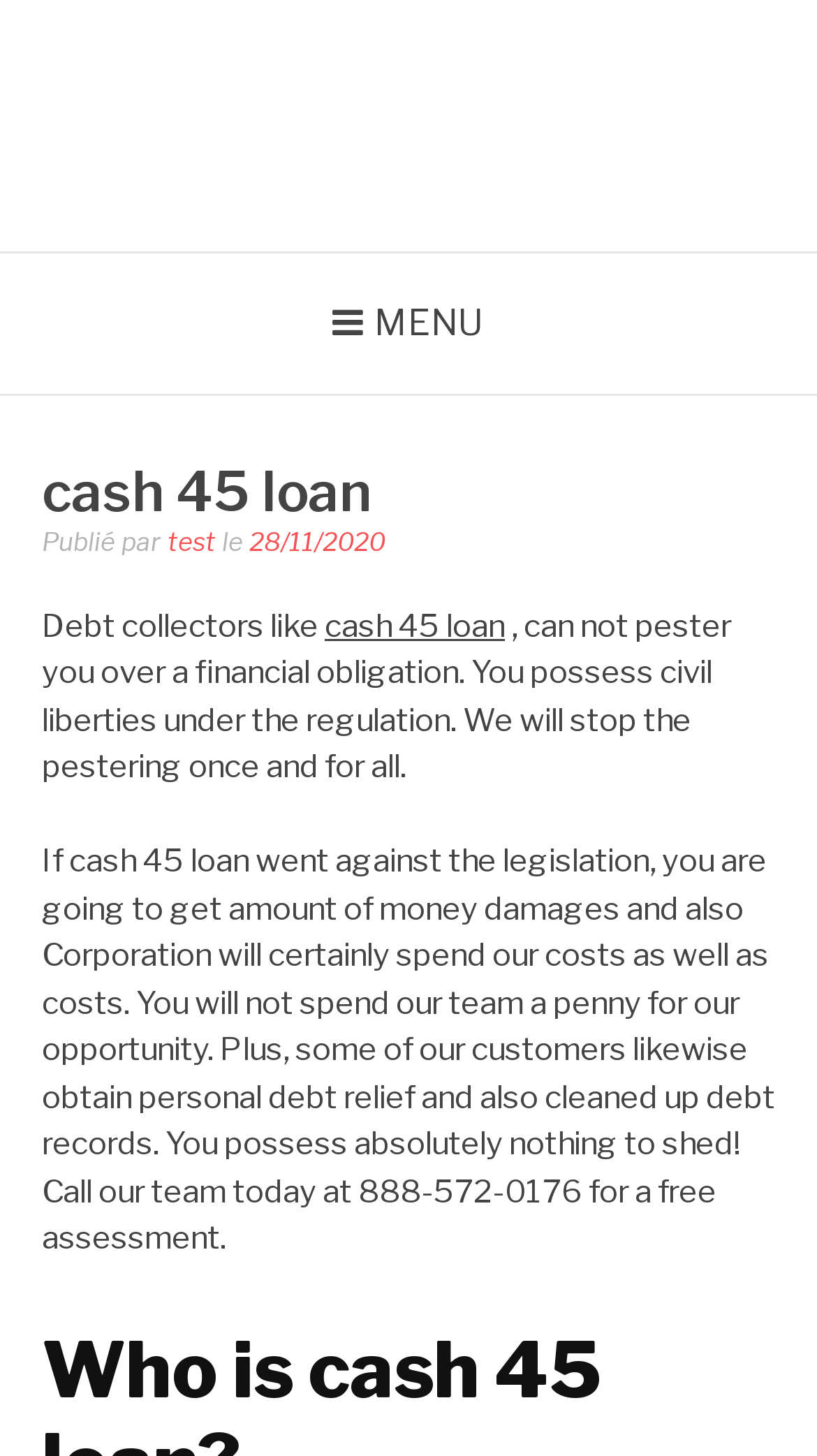Please determine and provide the text content of the webpage's heading.

cash 45 loan